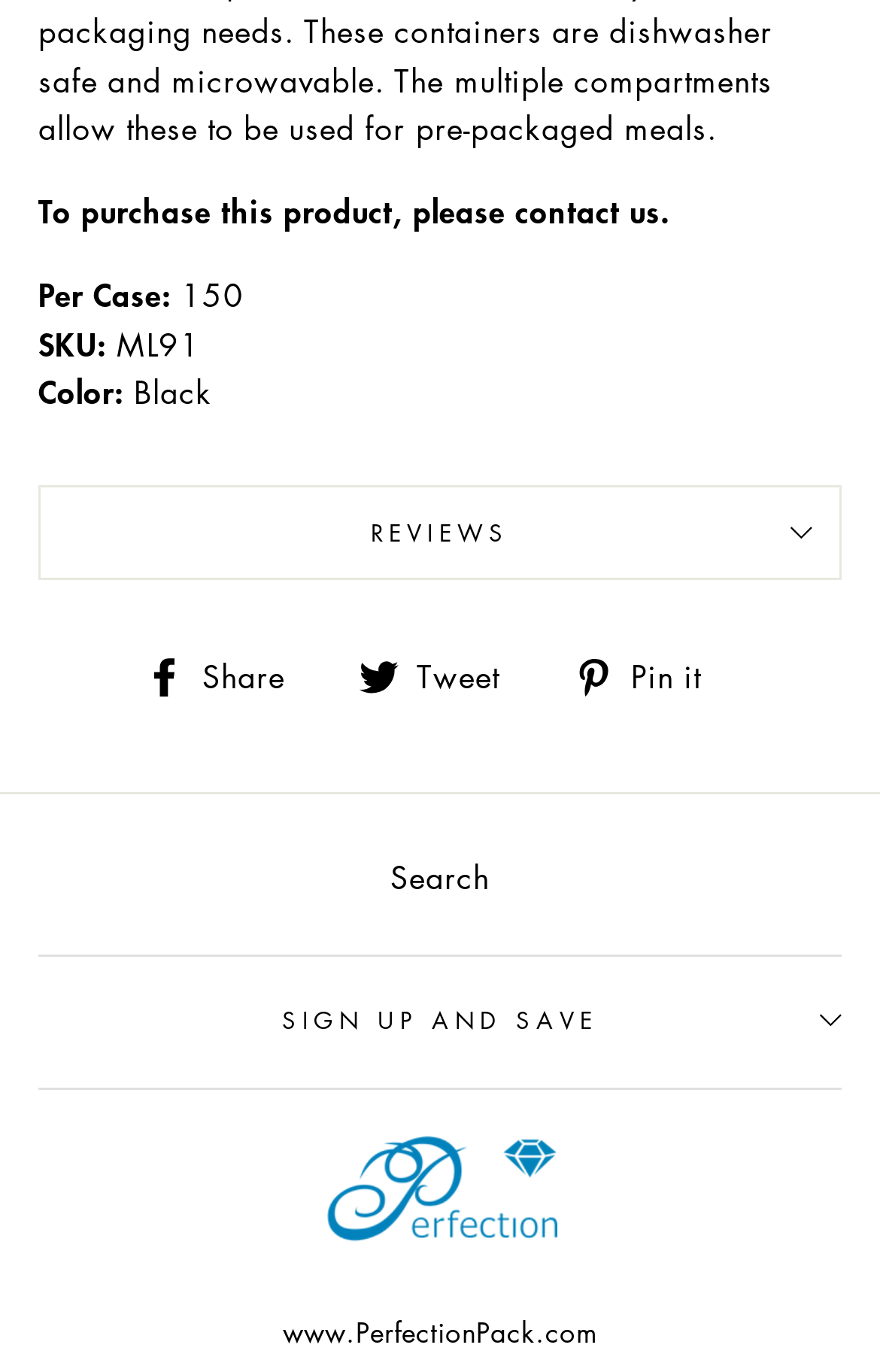Determine the bounding box coordinates in the format (top-left x, top-left y, bottom-right x, bottom-right y). Ensure all values are floating point numbers between 0 and 1. Identify the bounding box of the UI element described by: placeholder="Search..."

None